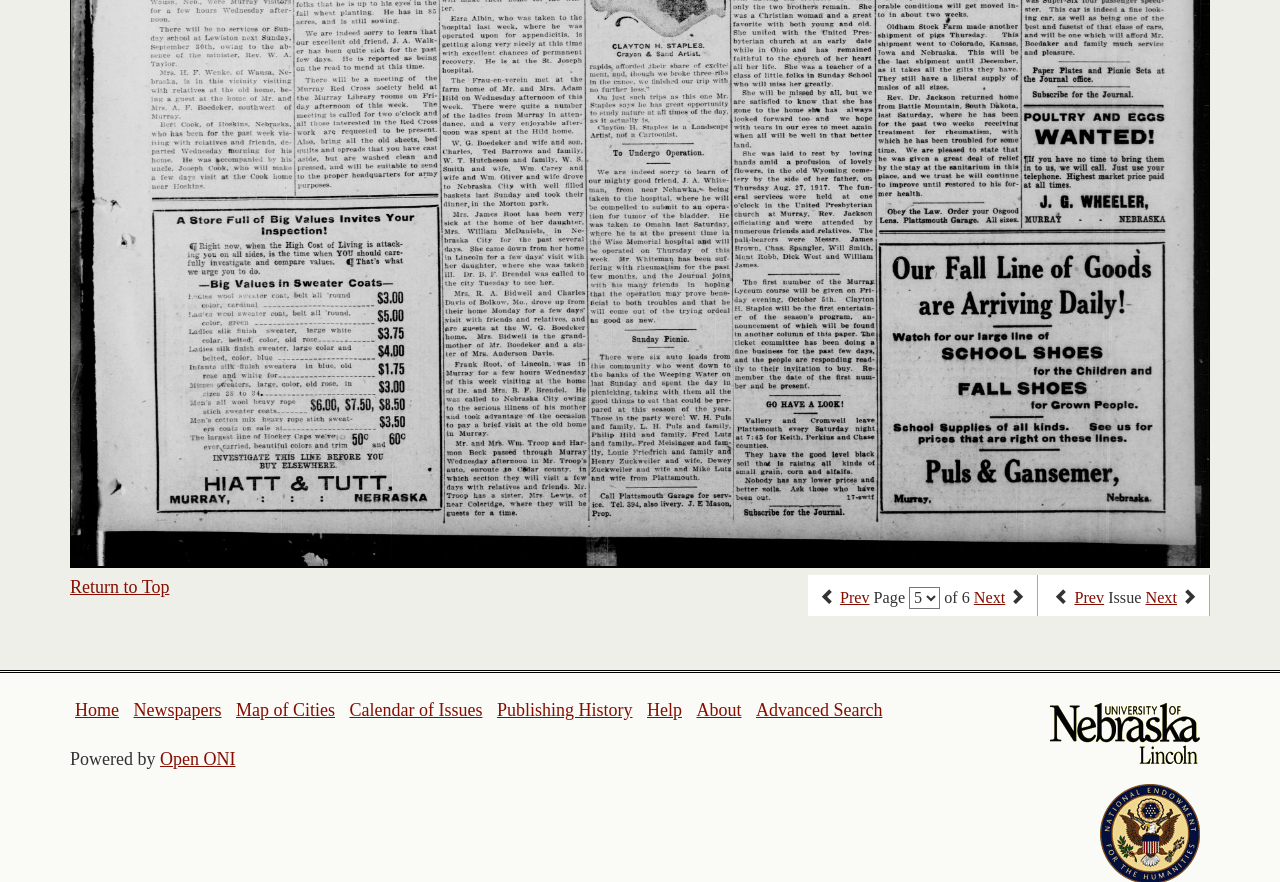Locate the coordinates of the bounding box for the clickable region that fulfills this instruction: "select an option from the dropdown".

[0.71, 0.666, 0.734, 0.691]